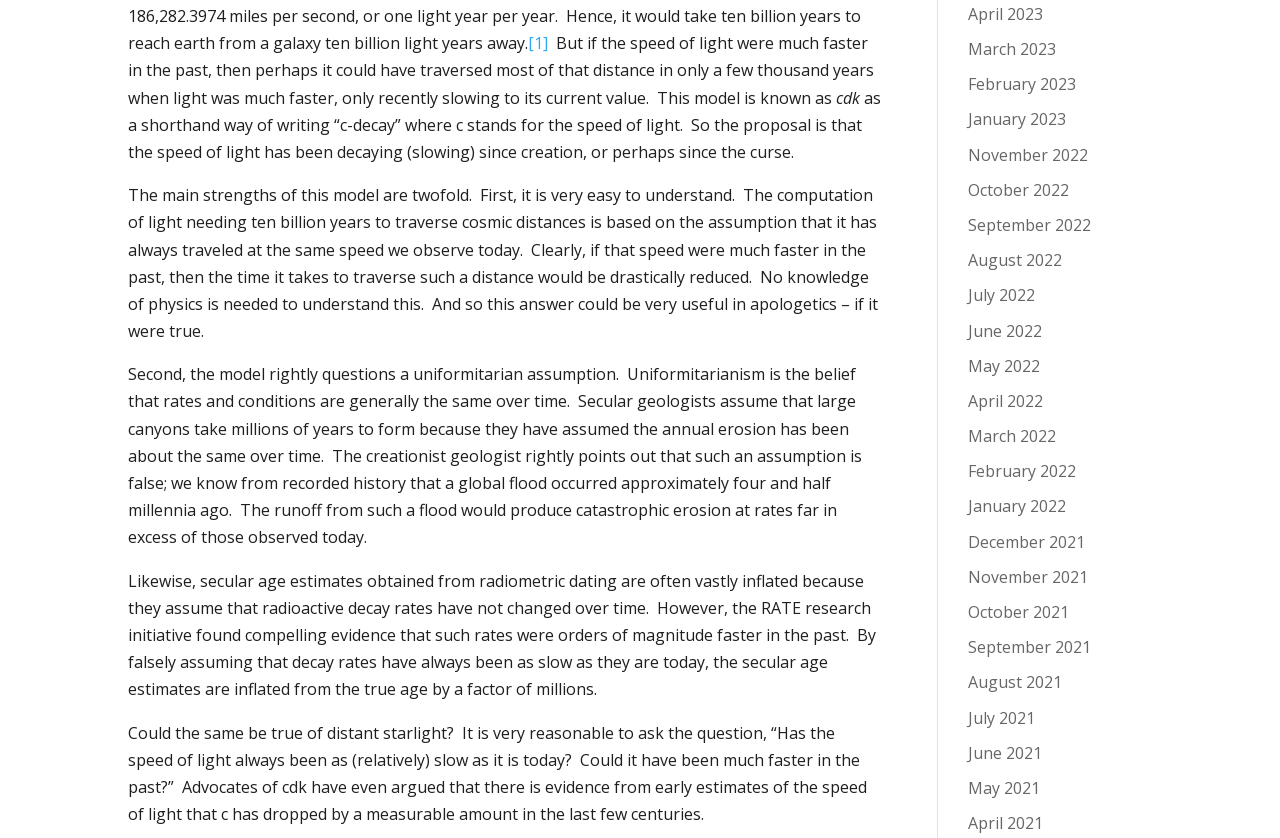What is uniformitarianism?
Answer the question with a detailed explanation, including all necessary information.

Uniformitarianism is defined on the webpage as the belief that rates and conditions are generally the same over time. This concept is mentioned in the fourth paragraph of the webpage, where it is discussed in the context of secular geologists' assumptions about erosion rates.